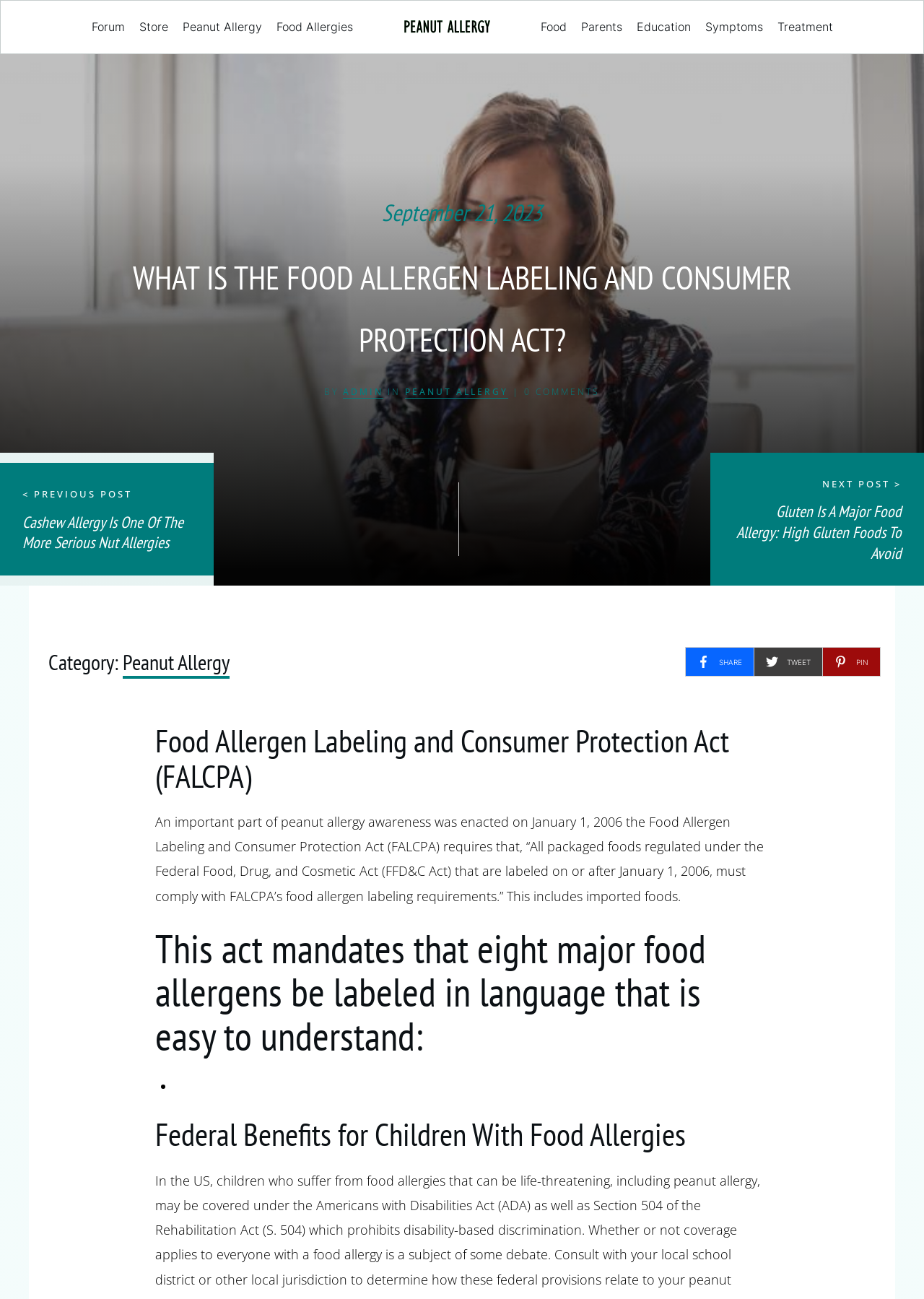Find and specify the bounding box coordinates that correspond to the clickable region for the instruction: "Click on the 'HOME' link".

None